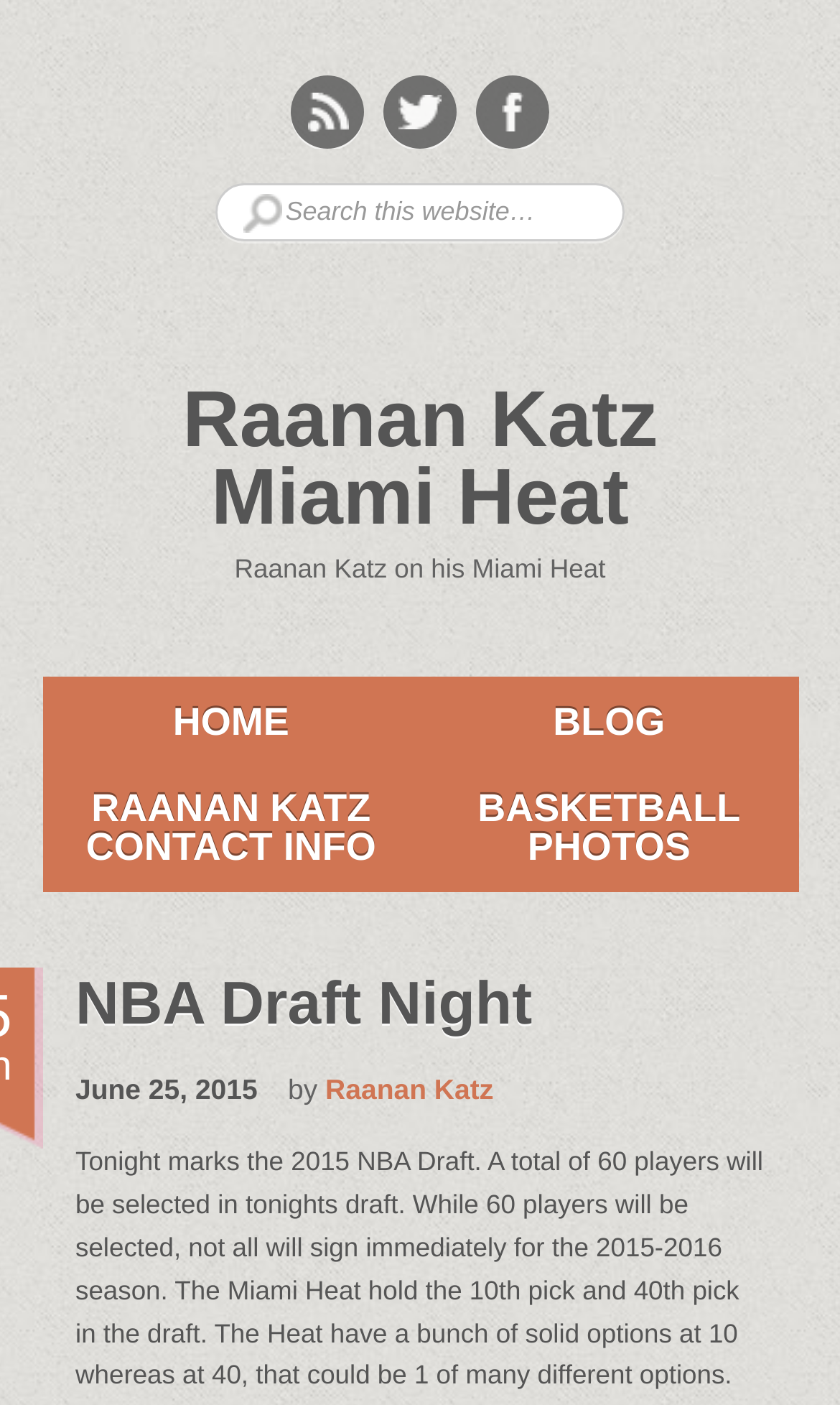Kindly determine the bounding box coordinates of the area that needs to be clicked to fulfill this instruction: "Go to HOME page".

[0.05, 0.482, 0.5, 0.545]